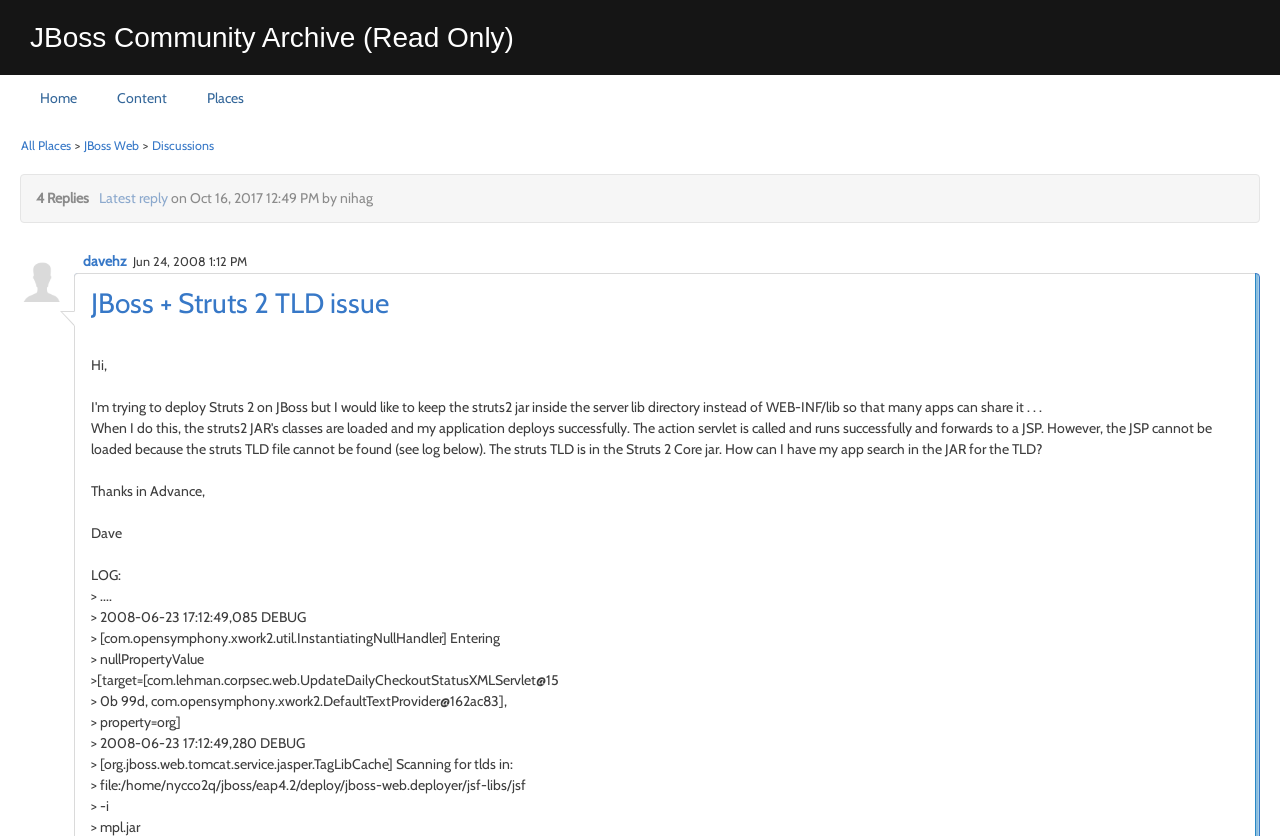What is the topic of the discussion?
Can you provide a detailed and comprehensive answer to the question?

I determined the answer by looking at the heading element with the text 'JBoss + Struts 2 TLD issue' which is located at the top of the discussion thread, indicating that it is the topic of the discussion.